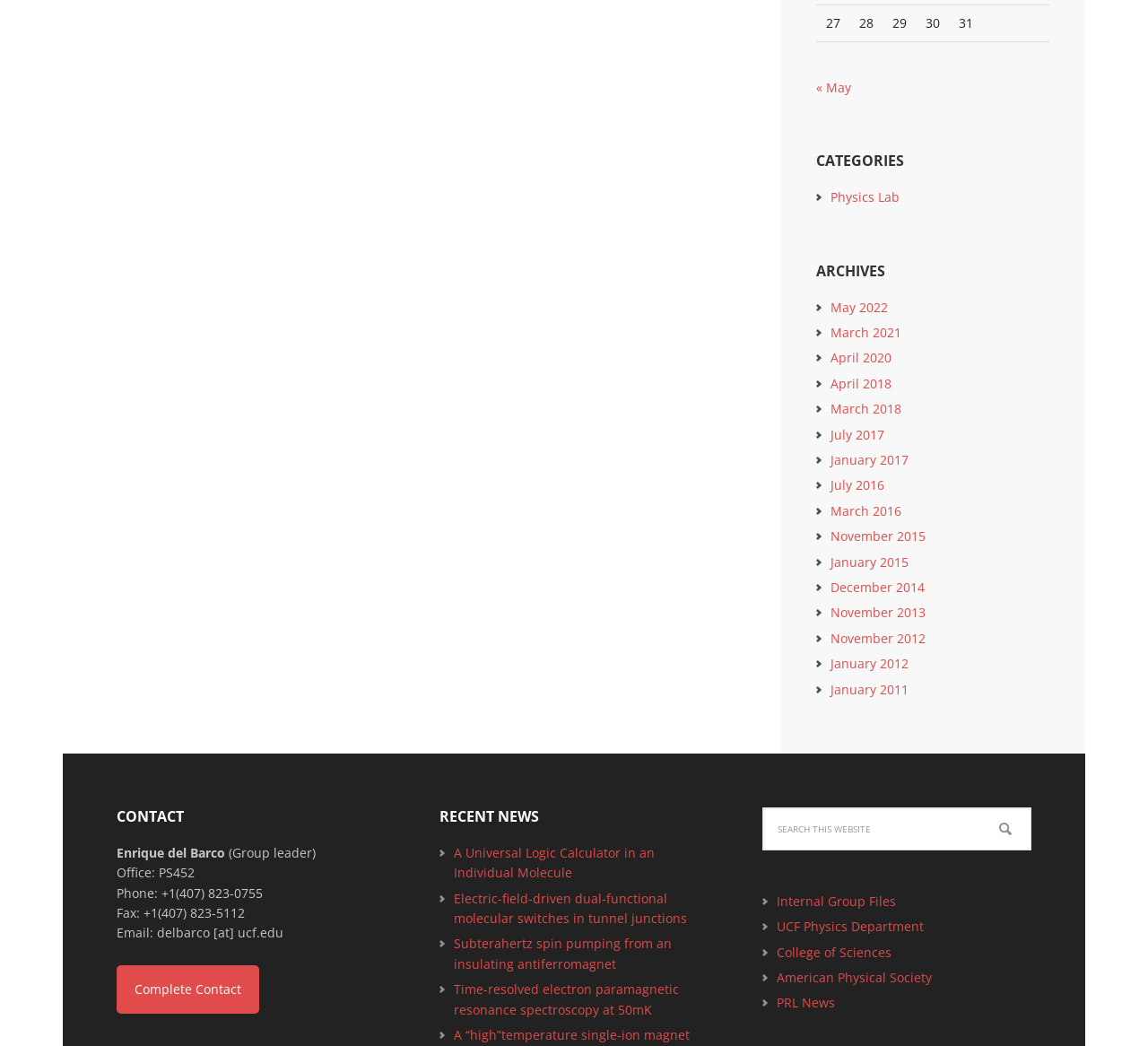Show the bounding box coordinates of the region that should be clicked to follow the instruction: "Go to the 'UCF Physics Department' webpage."

[0.677, 0.878, 0.805, 0.894]